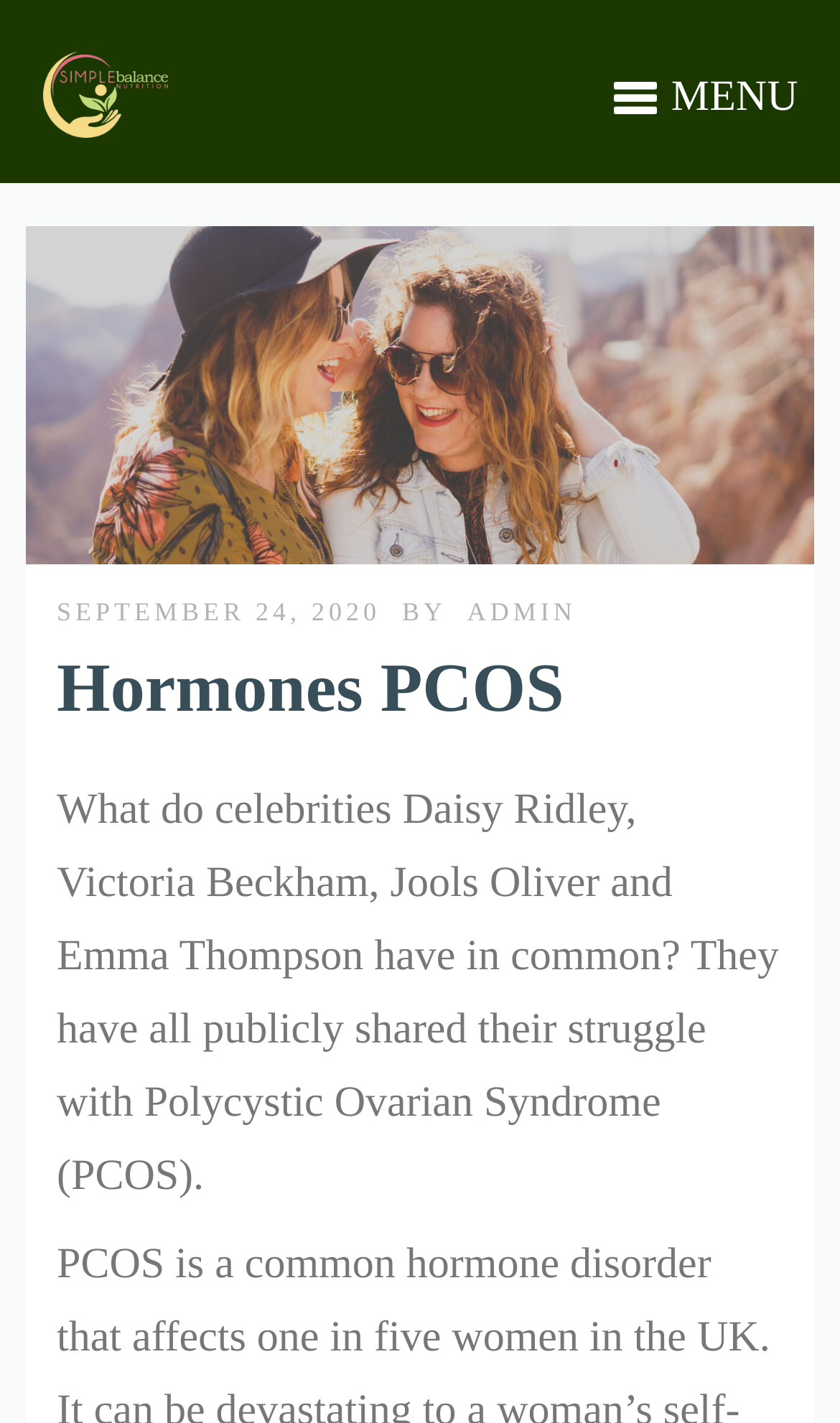Detail the webpage's structure and highlights in your description.

The webpage is about Hormones PCOS and Simple Balance Nutrition, with a focus on Letterkenny, Donegal. At the top left, there is a link and an image with the text "Simple balance nutrition | Letterkenny, Donegal". On the top right, there is a menu button labeled "MENU". 

Below the menu button, there is a timestamp indicating "SEPTEMBER 24, 2020", followed by the text "BY" and a link to "ADMIN". 

The main content of the webpage is headed by "Hormones PCOS", which is a prominent heading. Below this heading, there is a paragraph of text that discusses how several celebrities, including Daisy Ridley, Victoria Beckham, Jools Oliver, and Emma Thompson, have publicly shared their struggles with Polycystic Ovarian Syndrome (PCOS).